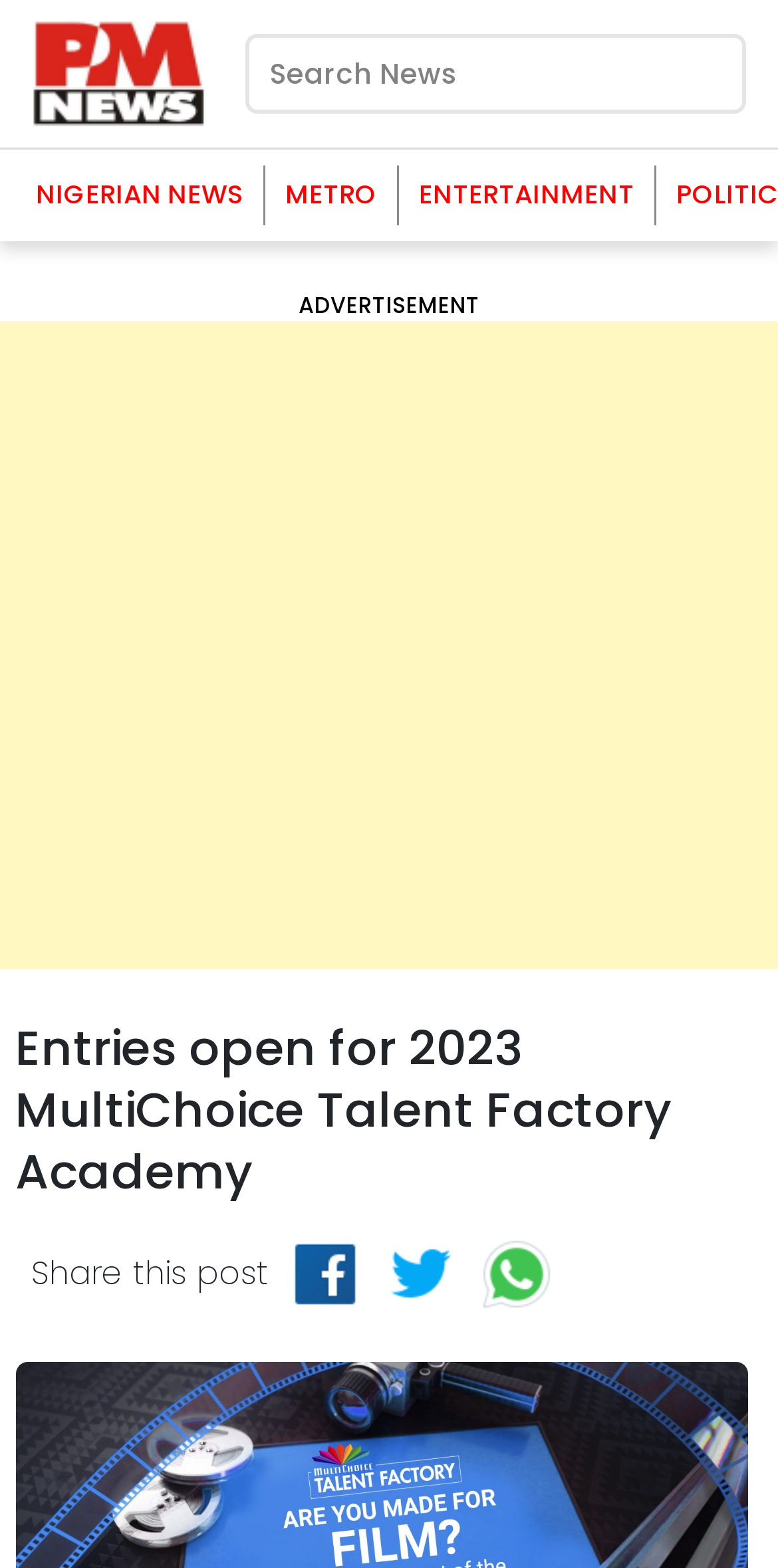Please provide a one-word or short phrase answer to the question:
How many categories of news are available at the top?

3